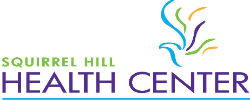What does the abstract lines above the text represent?
Carefully analyze the image and provide a thorough answer to the question.

The colorful abstract lines above the text in the logo of the Squirrel Hill Health Center represent the diverse and inclusive services offered by the center, symbolizing its commitment to providing accessible healthcare to all individuals in the community.